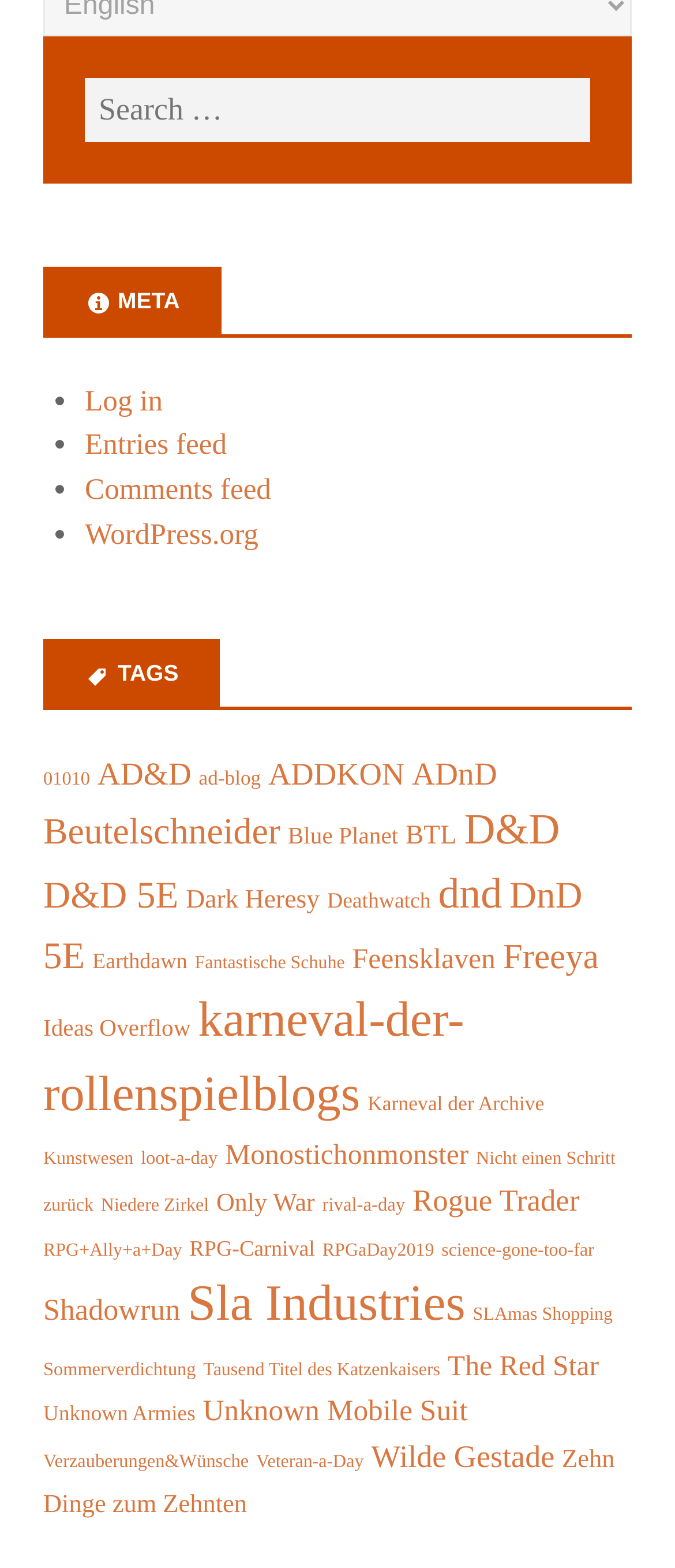Show the bounding box coordinates of the region that should be clicked to follow the instruction: "Search for something."

[0.126, 0.05, 0.874, 0.091]